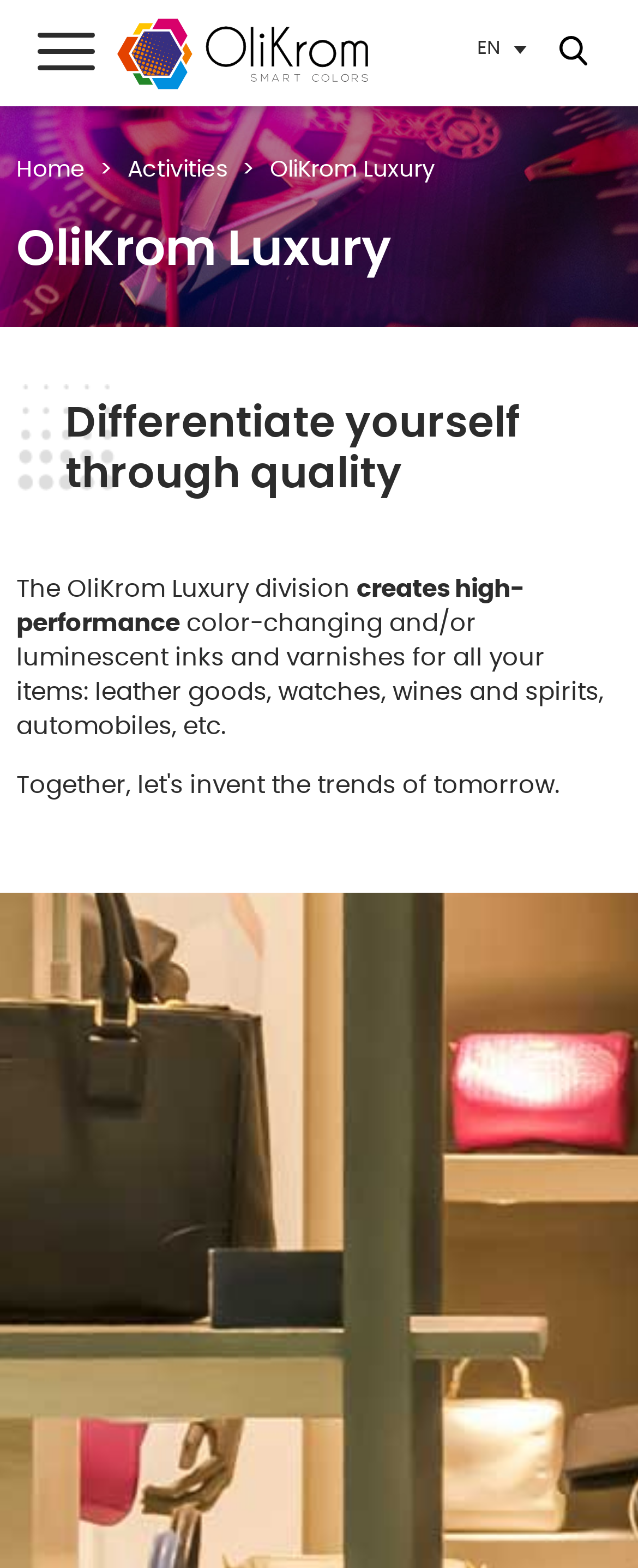What is OliKrom Luxury?
Please utilize the information in the image to give a detailed response to the question.

Based on the webpage, OliKrom Luxury is a division that creates high-performance color-changing and/or luminescent inks and varnishes for various items, as stated in the StaticText element with the text 'The OliKrom Luxury division creates high-performance...'.